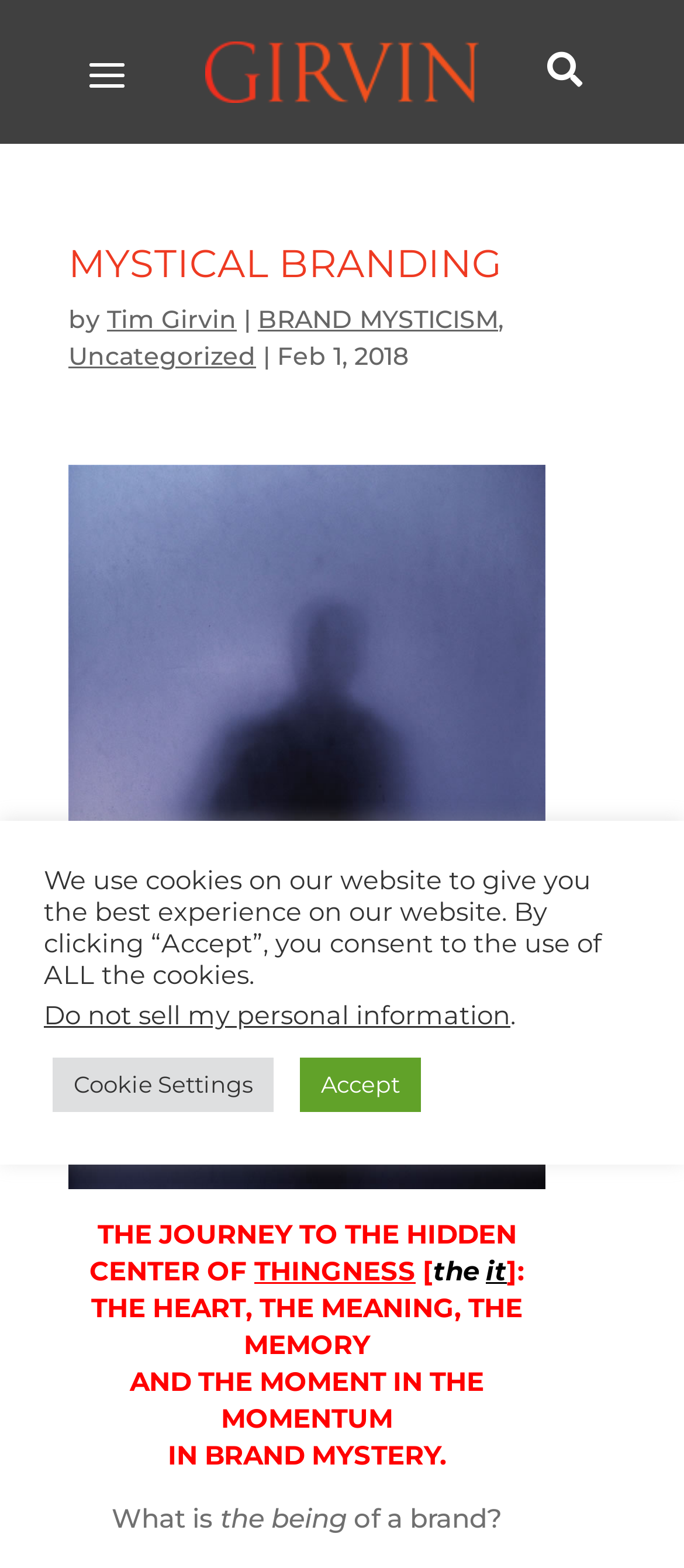Explain the webpage in detail, including its primary components.

This webpage is about Mystical Branding, with a focus on the concept of brand mystery. At the top, there is a navigation menu with two links, one with a font awesome icon and another with no text. Below the navigation menu, there is a logo image and a heading that reads "MYSTICAL BRANDING" in a prominent font. The heading is followed by the text "by Tim Girvin" and a link to "BRAND MYSTICISM". 

On the left side, there is a large image that takes up most of the vertical space, with a heading that reads "THE JOURNEY TO THE HIDDEN CENTER OF THINGNESS" in a smaller font. The heading is followed by a series of links and text that describe the concept of brand mystery, including "THE HEART, THE MEANING, THE MEMORY AND THE MOMENT IN THE MOMENTUM IN BRAND MYSTERY". 

At the bottom of the page, there is a notice about the use of cookies on the website, with two buttons to "Accept" or adjust "Cookie Settings". There is also a link to "Do not sell my personal information".